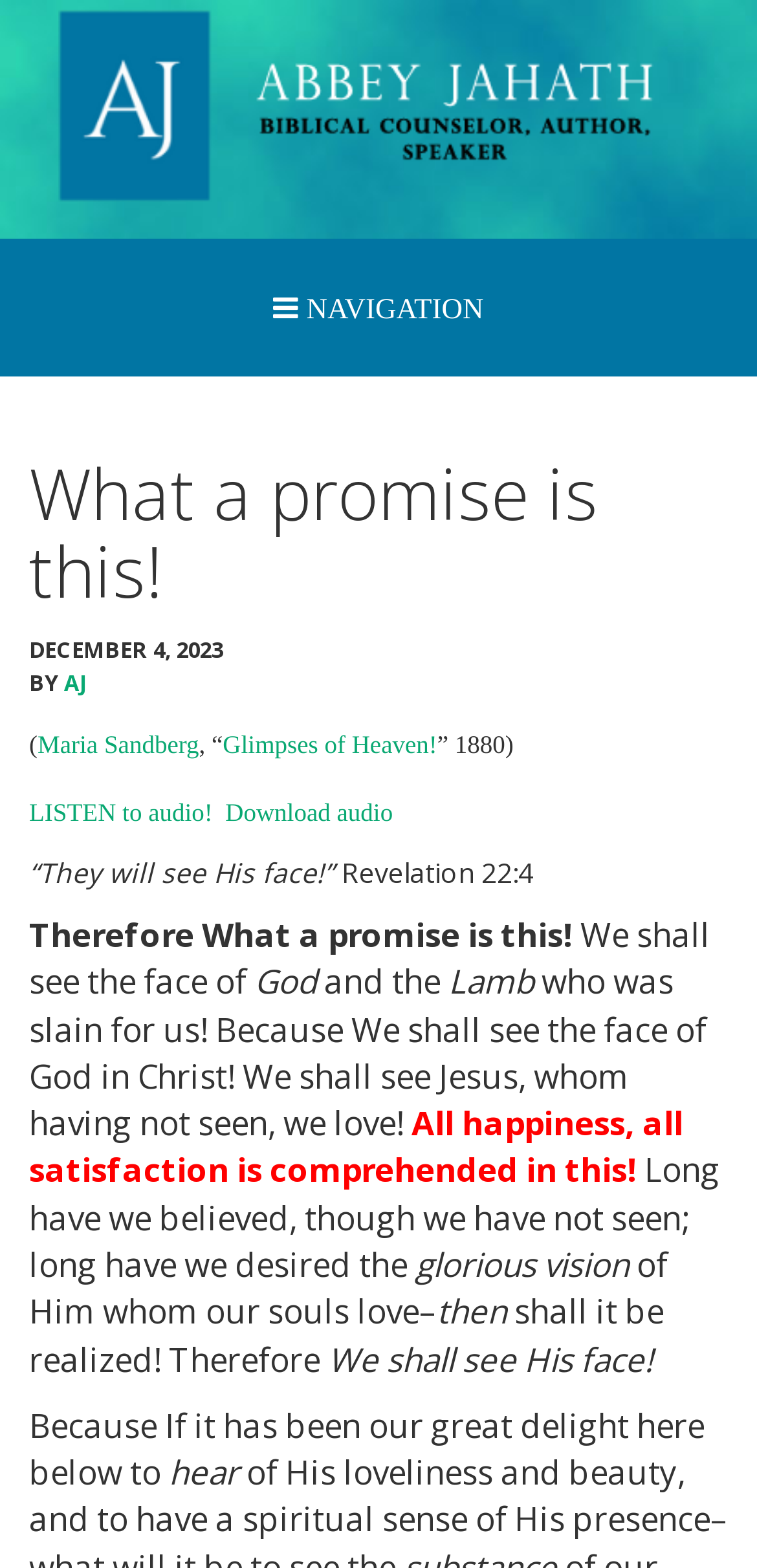How many audio options are there for the current article?
Look at the image and provide a detailed response to the question.

I found the audio options by looking at the links 'LISTEN to audio!' and 'Download audio' in the article section of the webpage.